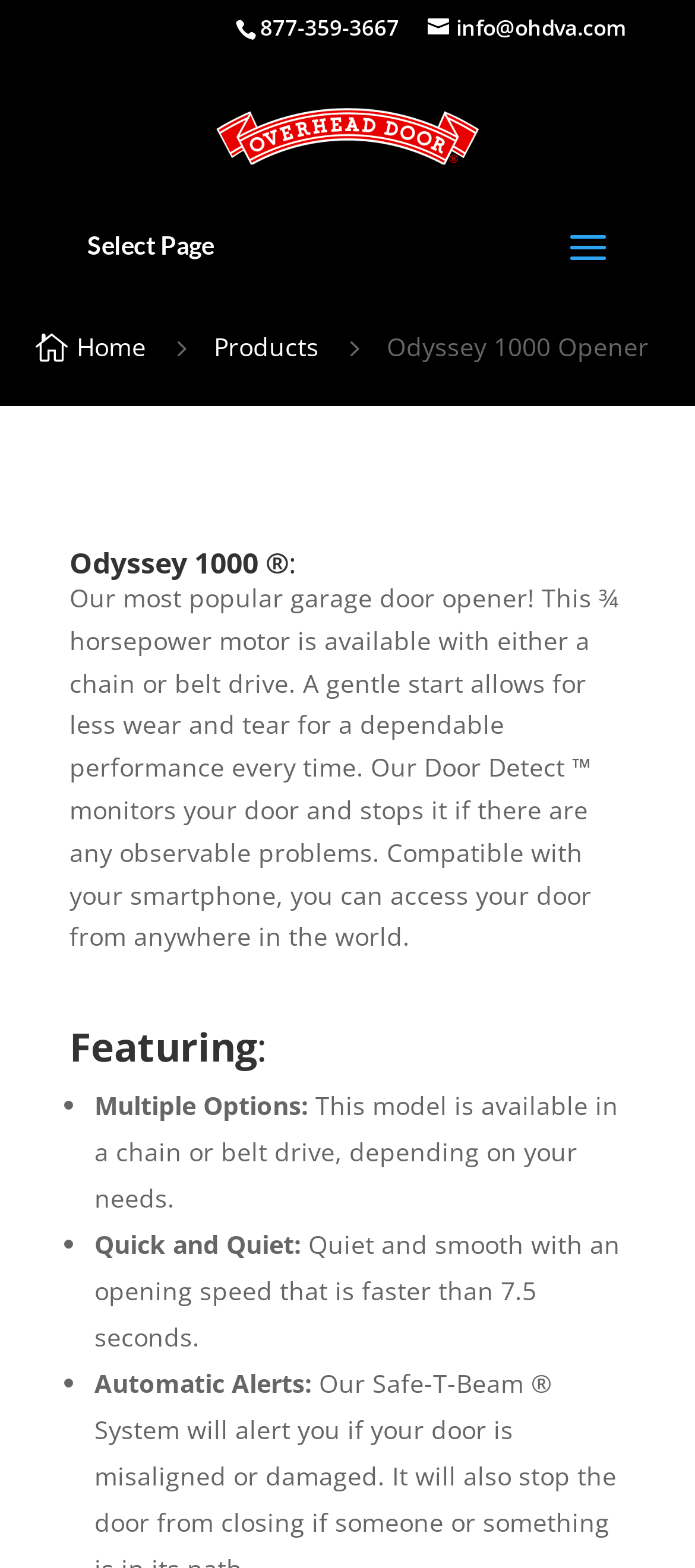What is the phone number of Virginia Valleys Overhead Door Group?
Identify the answer in the screenshot and reply with a single word or phrase.

877-359-3667